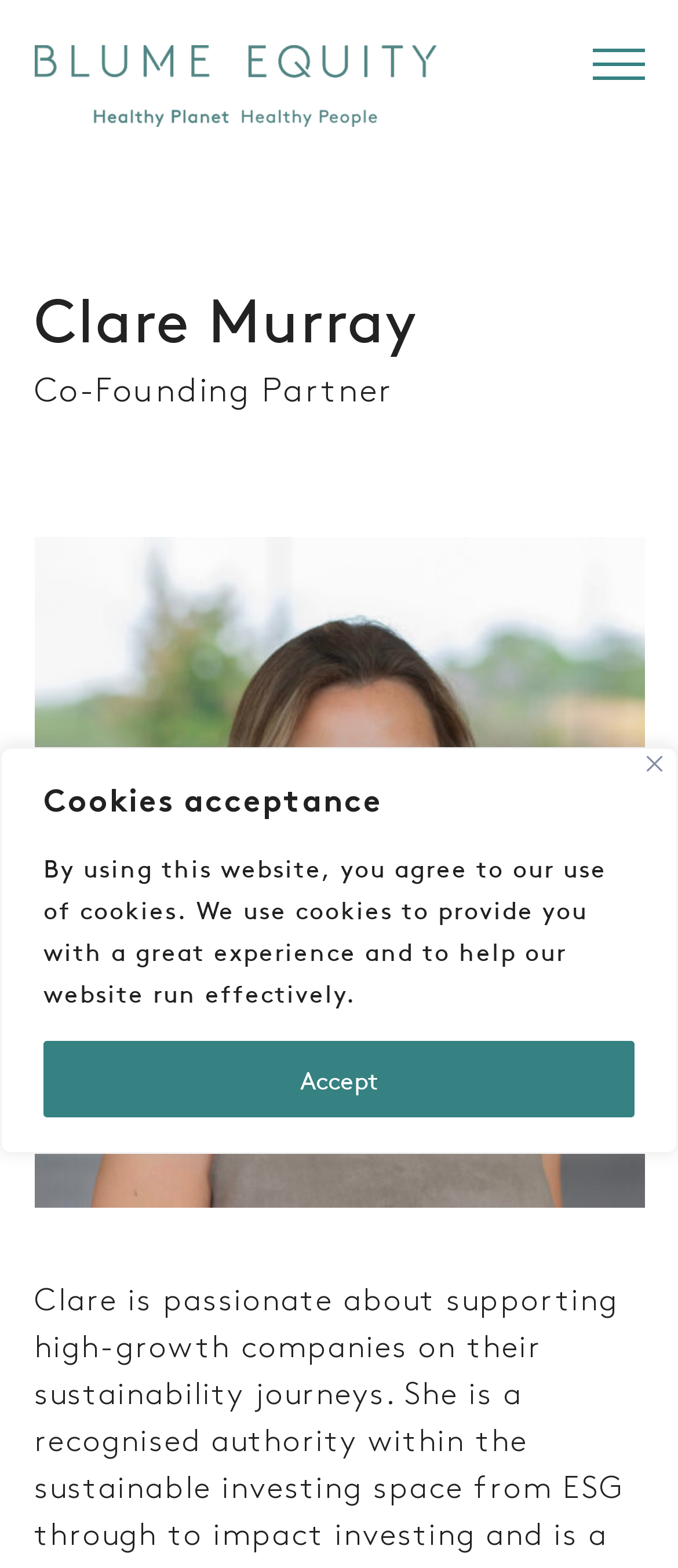Write a detailed summary of the webpage.

The webpage is about Clare Murray, a Co-Founding Partner at Blume Equity. At the top of the page, there is a cookies acceptance notification that spans the entire width of the page. The notification has a heading "Cookies acceptance" and a paragraph of text explaining the use of cookies on the website. There are two buttons, "Close" and "Accept", located at the top-right and bottom-right corners of the notification, respectively.

Below the notification, there is a layout table that contains a link to Blume Equity, accompanied by an image, at the top-left corner of the page. Next to it, there is a button to toggle the mobile menu, located at the top-right corner.

The main content of the page is a header section that takes up most of the page's width. It features a heading with Clare Murray's name, followed by a subheading "Co-Founding Partner". Below these headings, there is a large figure that occupies most of the page's height, containing an image of Clare Murray.